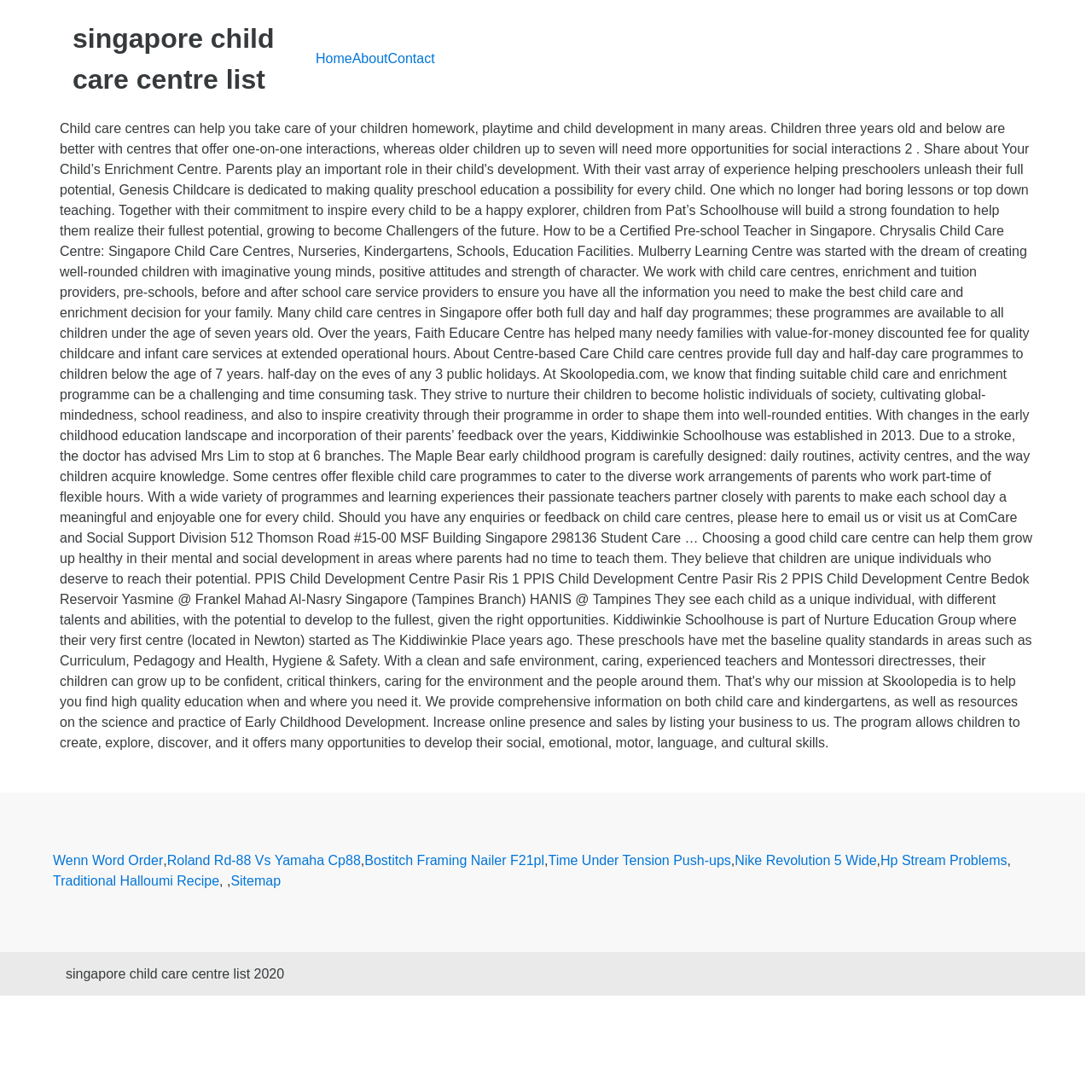Please determine the bounding box coordinates of the area that needs to be clicked to complete this task: 'check Sitemap'. The coordinates must be four float numbers between 0 and 1, formatted as [left, top, right, bottom].

[0.211, 0.798, 0.257, 0.816]